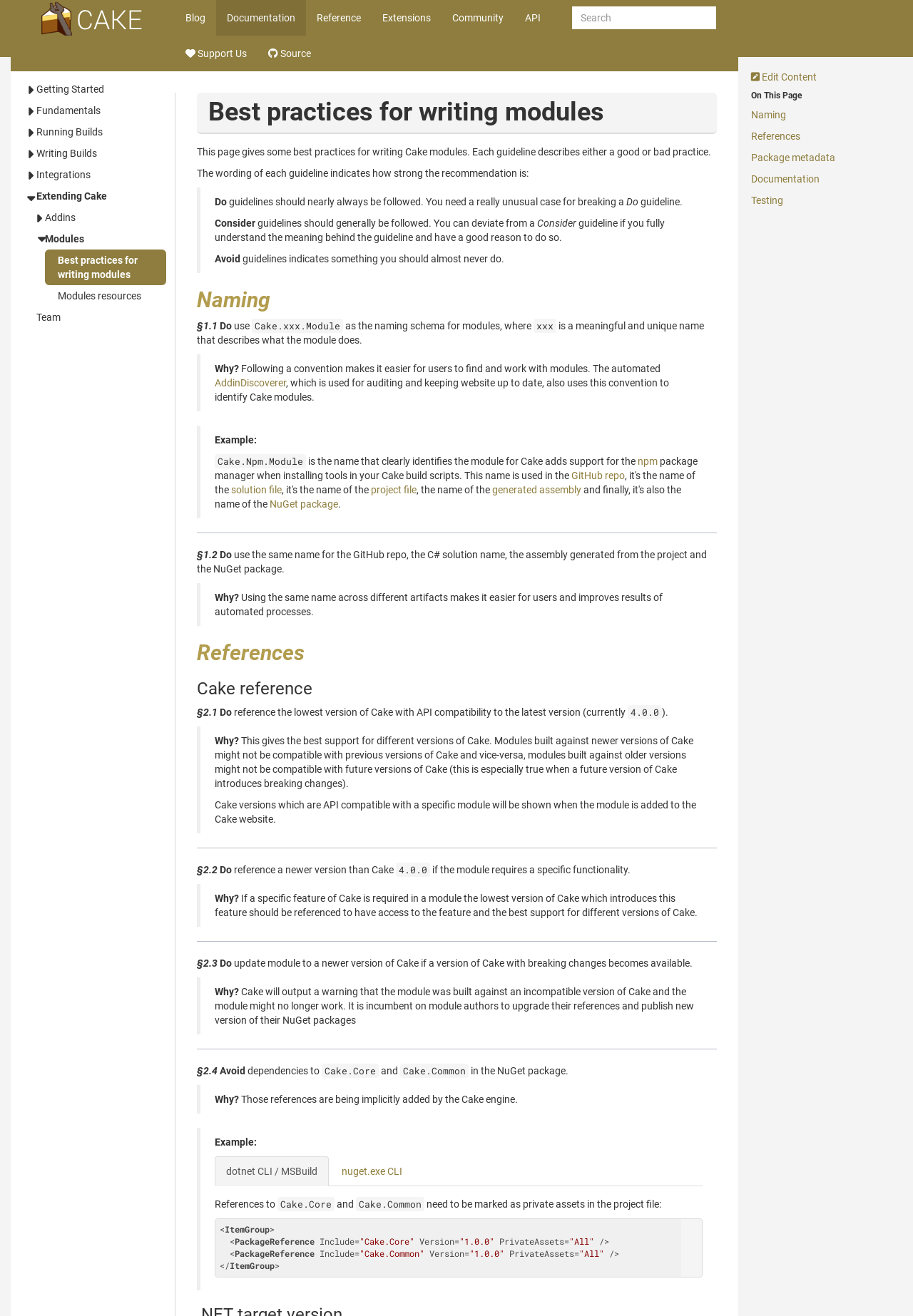What is the name of the package manager mentioned on the webpage?
Provide a concise answer using a single word or phrase based on the image.

npm